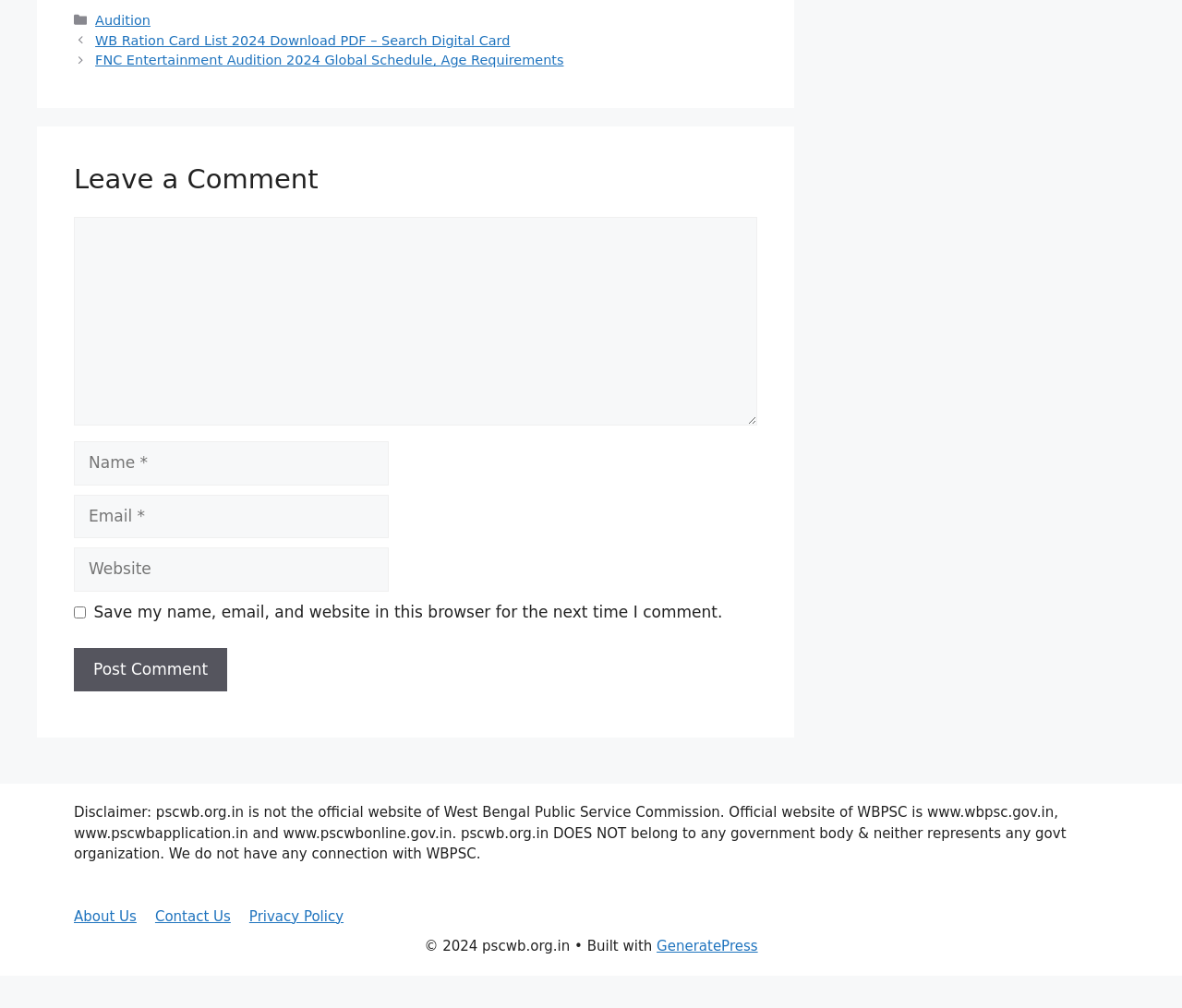What is the disclaimer about on this webpage?
Kindly offer a comprehensive and detailed response to the question.

The disclaimer is located in the complementary element and states that 'pscwbonline.gov.in is not the official website of West Bengal Public Service Commission' and lists the official websites. This disclaimer is informing users that this webpage is not affiliated with the government body.